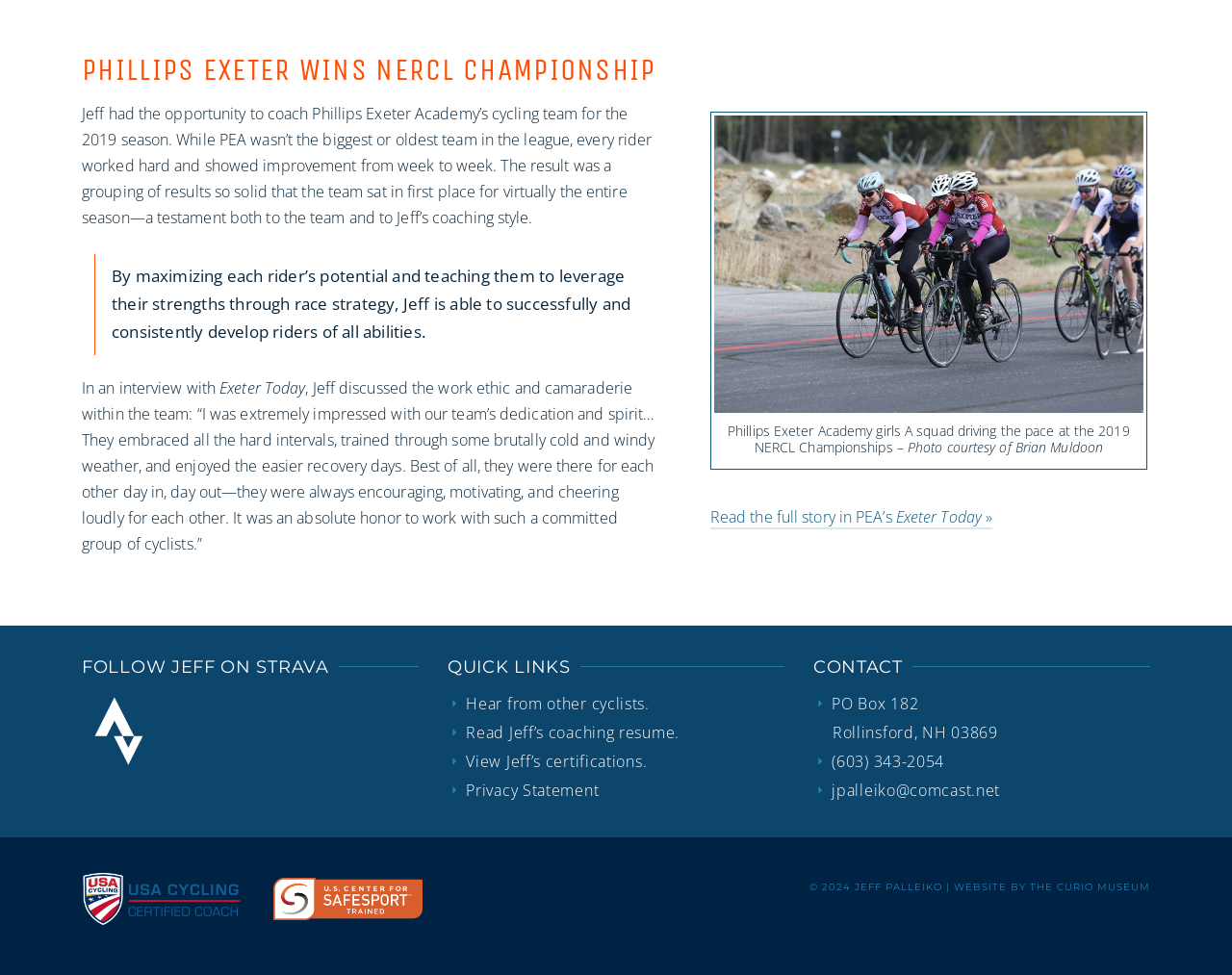Locate the UI element that matches the description jpalleiko@comcast.net in the webpage screenshot. Return the bounding box coordinates in the format (top-left x, top-left y, bottom-right x, bottom-right y), with values ranging from 0 to 1.

[0.675, 0.799, 0.812, 0.821]